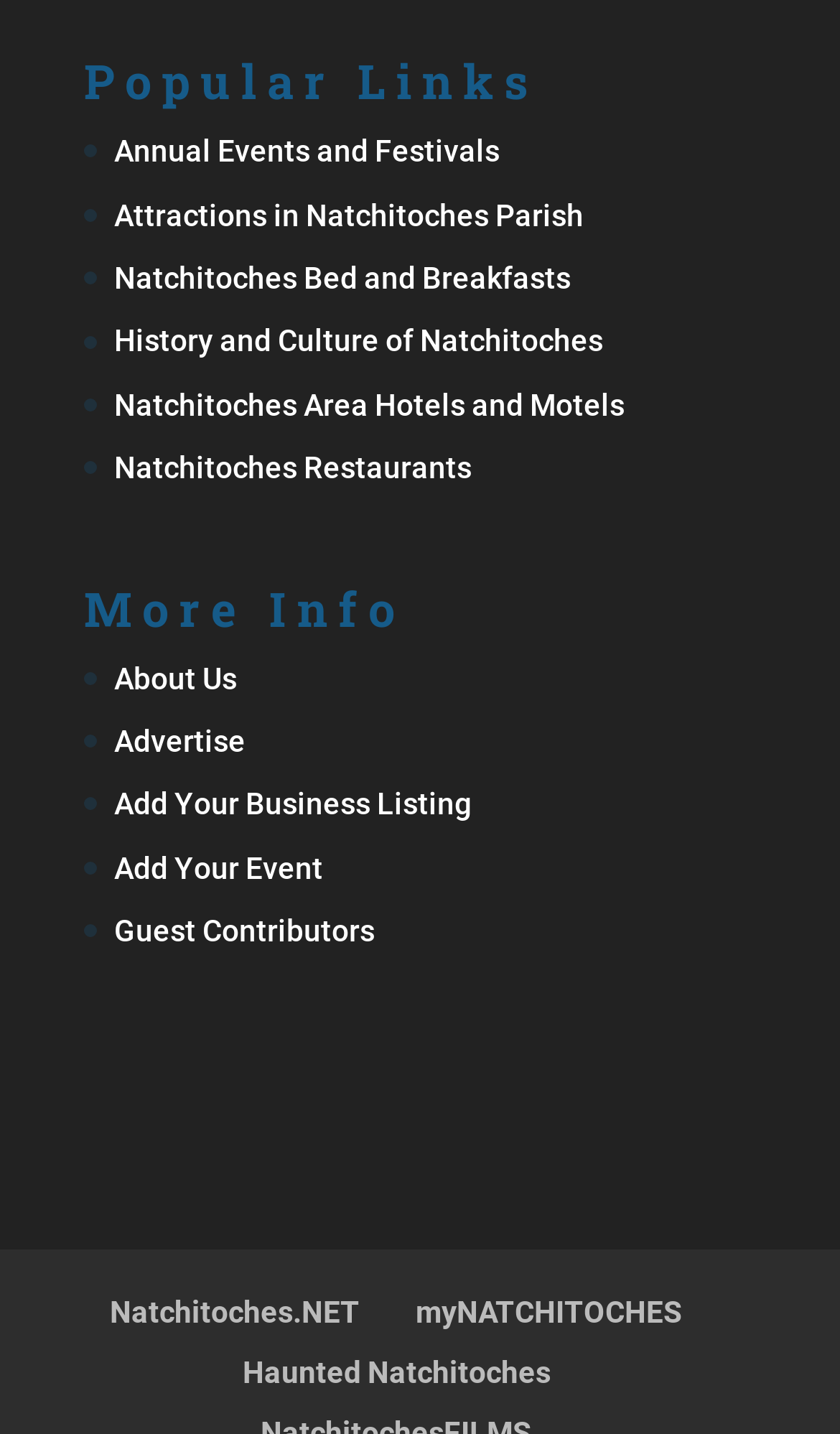Answer the question with a single word or phrase: 
How many links are under 'Popular Links'?

6